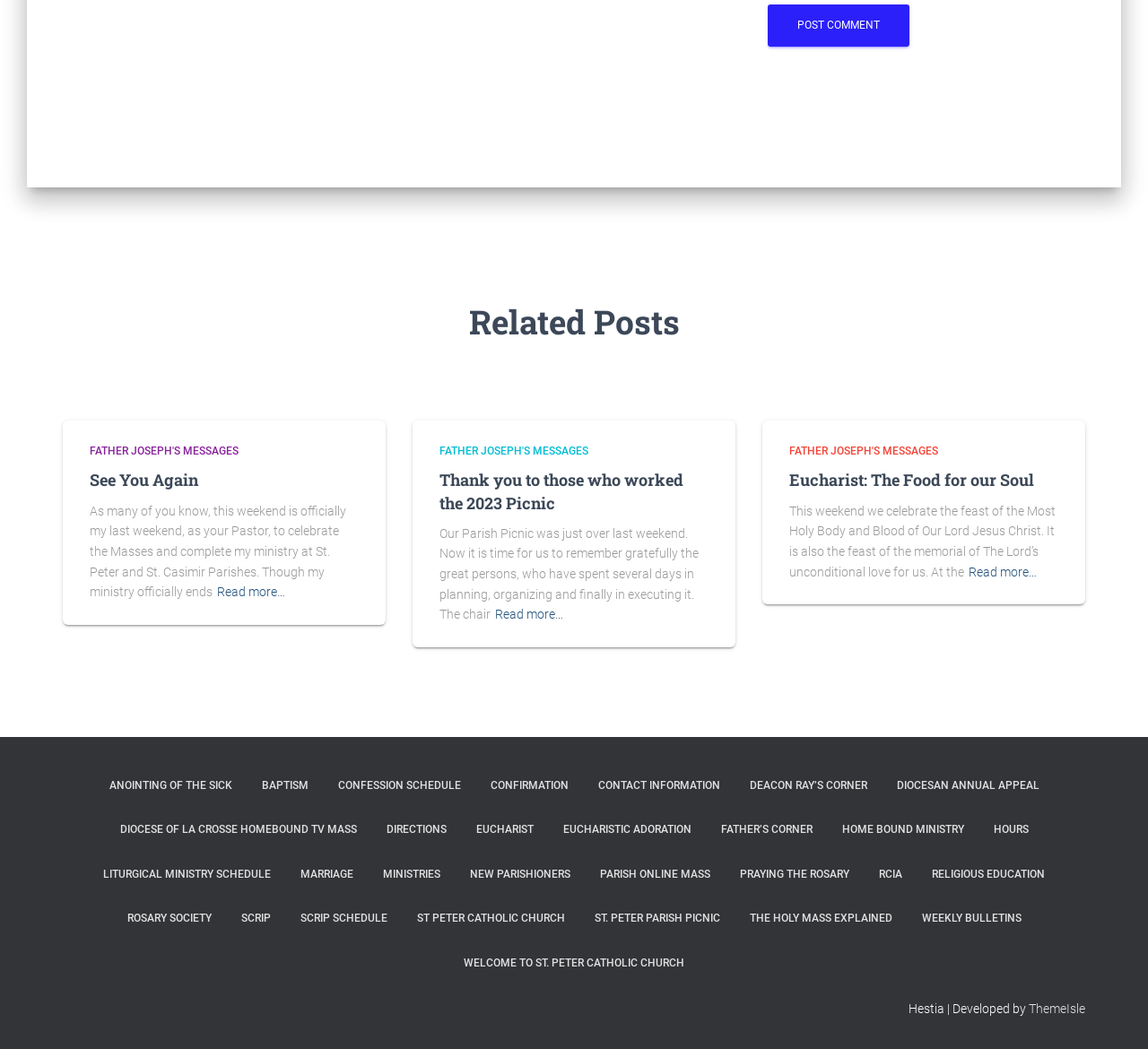Please identify the bounding box coordinates of the element that needs to be clicked to execute the following command: "Visit 'ThemeIsle'". Provide the bounding box using four float numbers between 0 and 1, formatted as [left, top, right, bottom].

[0.896, 0.955, 0.945, 0.968]